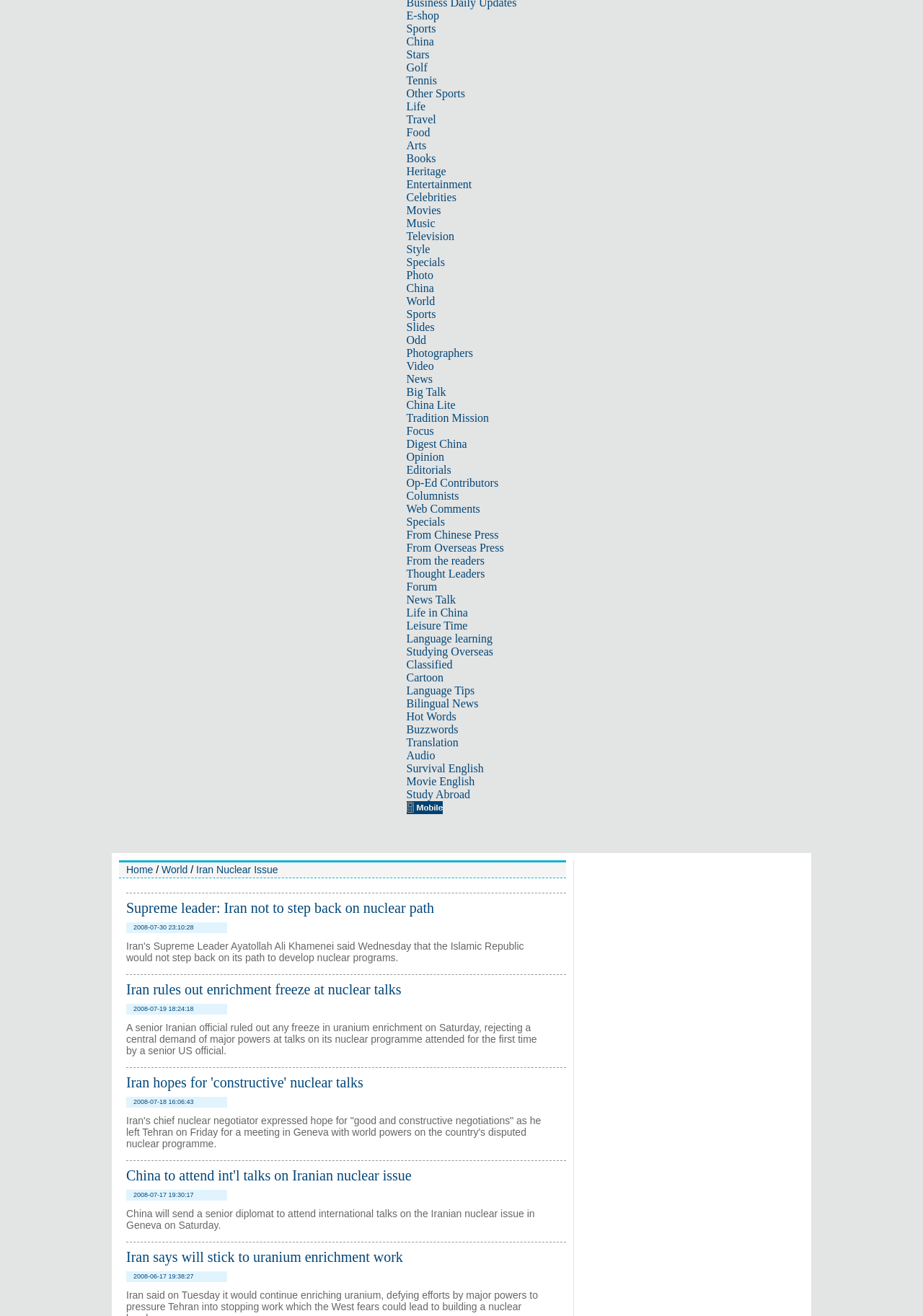Identify the bounding box for the described UI element: "World".

[0.175, 0.656, 0.203, 0.665]